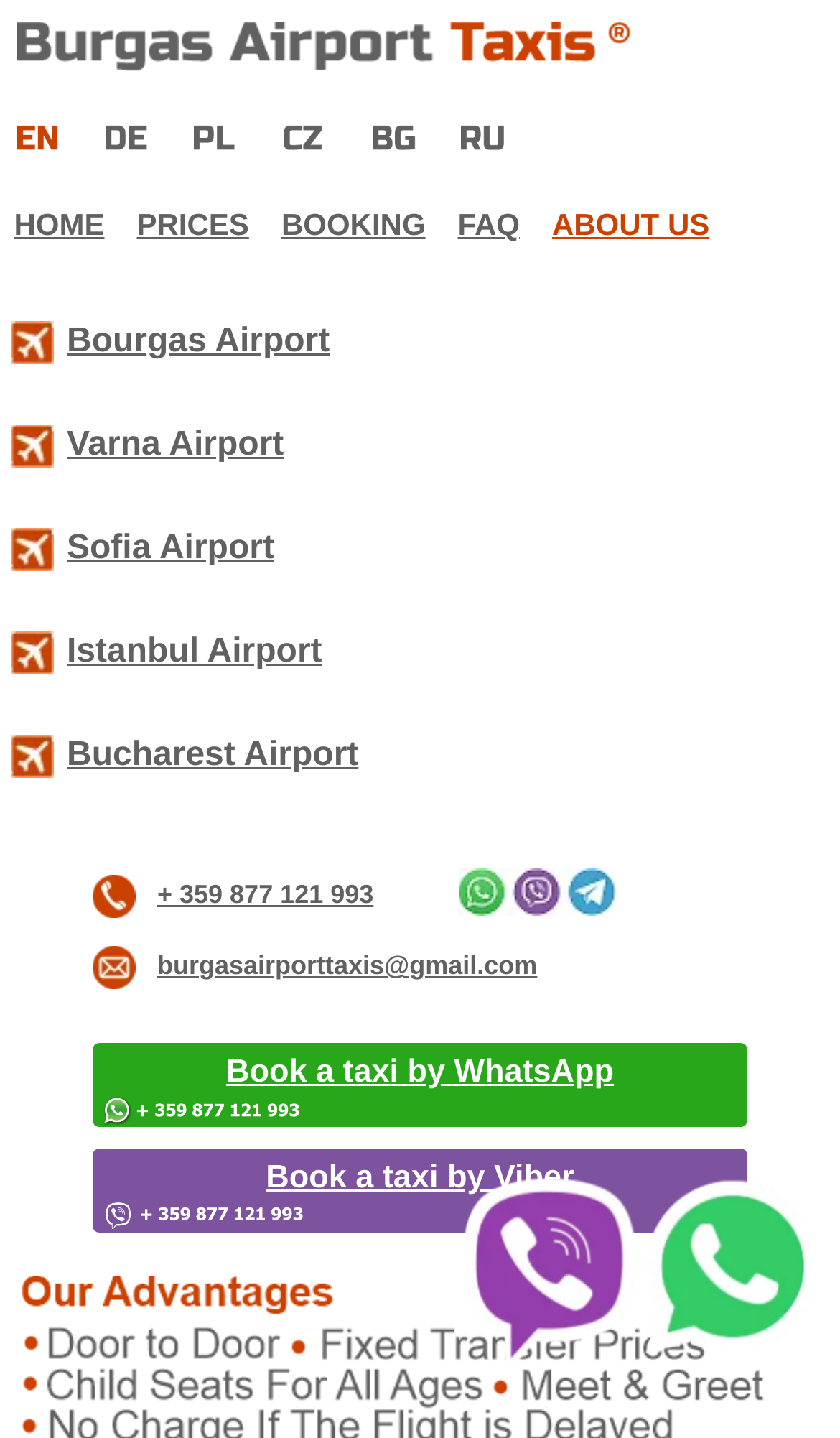Select the bounding box coordinates of the element I need to click to carry out the following instruction: "Contact via WhatsApp".

[0.756, 0.821, 0.962, 0.941]